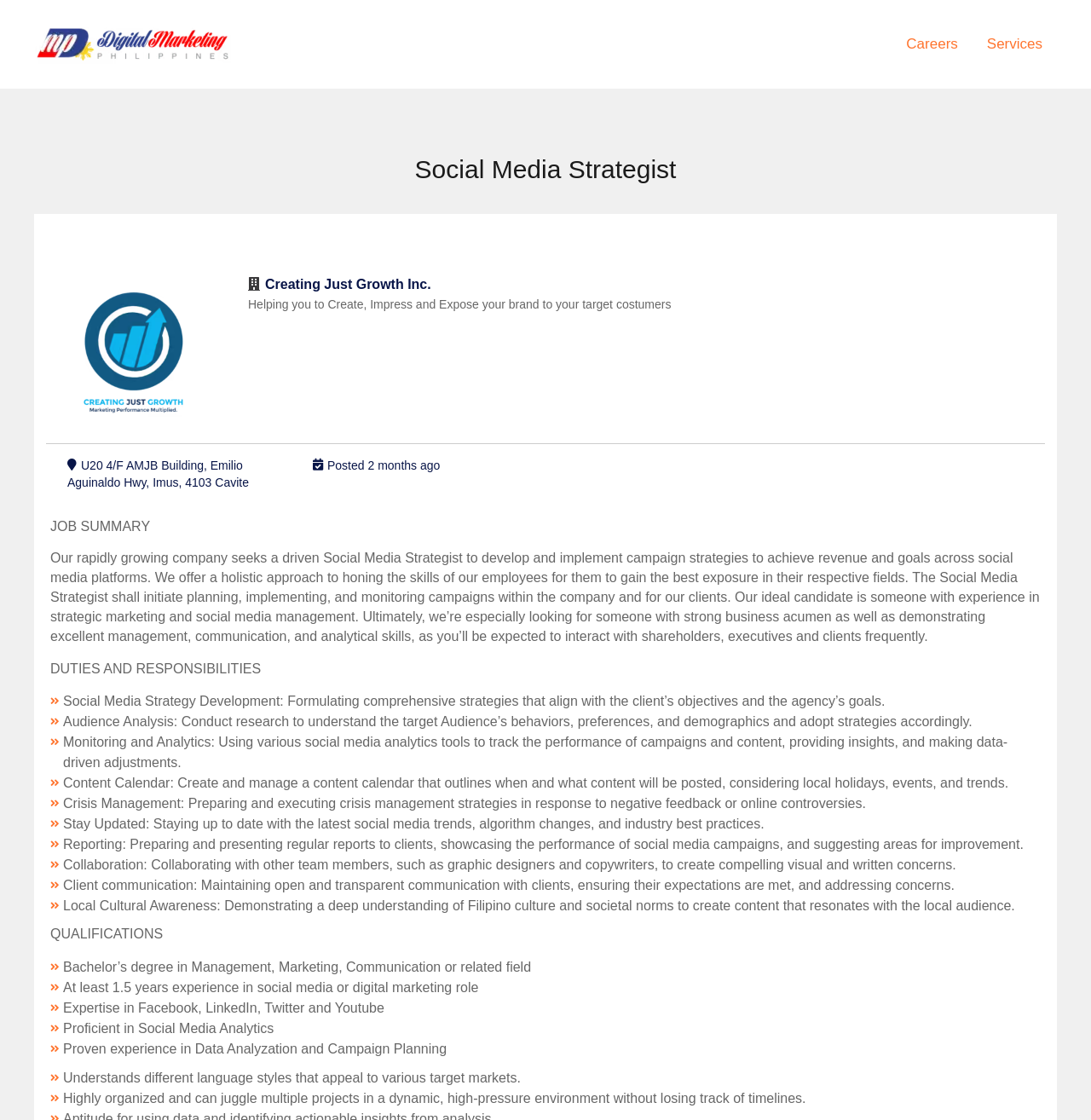Please respond to the question using a single word or phrase:
What is the minimum experience required for the job?

1.5 years